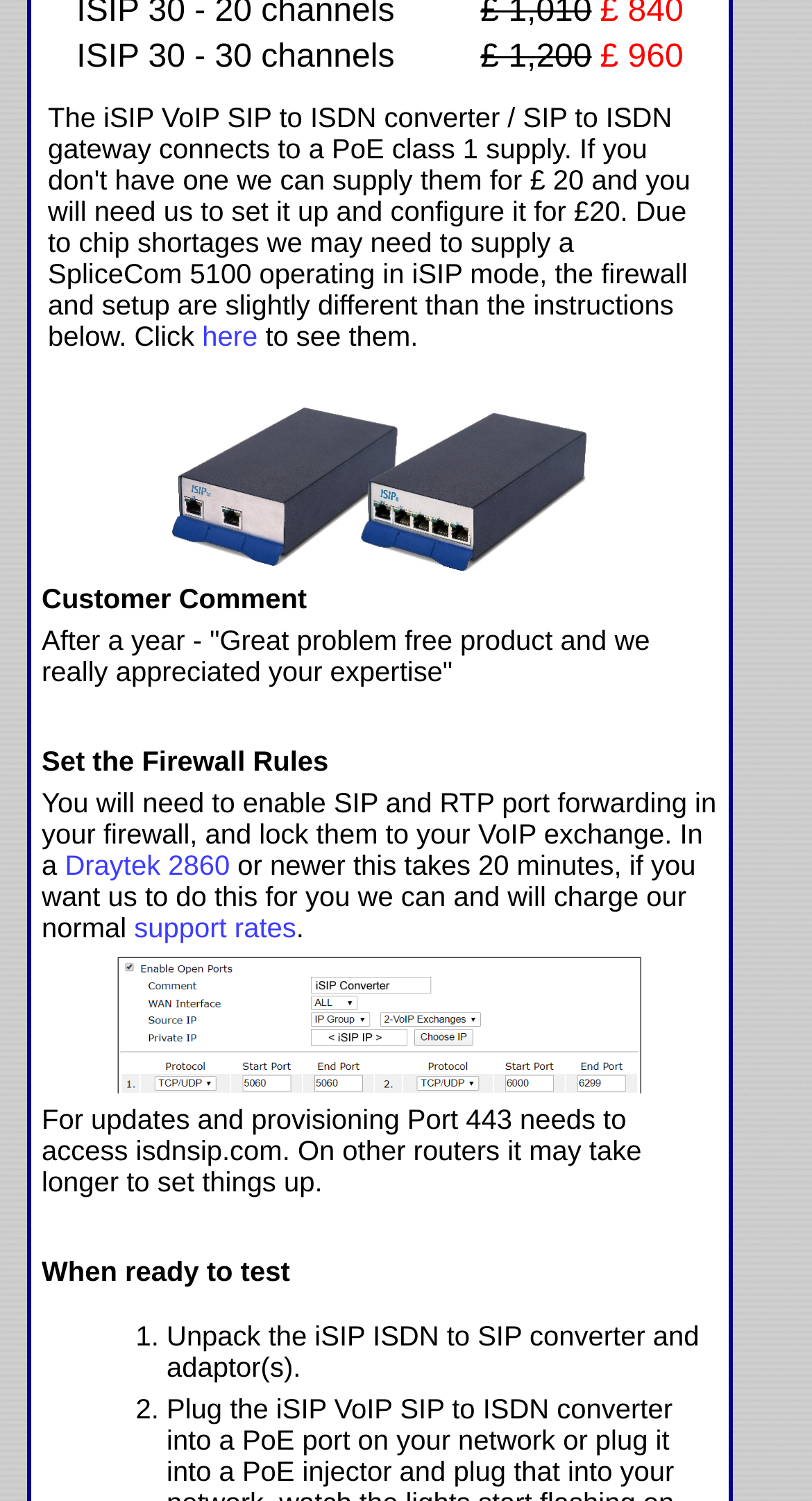Using the webpage screenshot, locate the HTML element that fits the following description and provide its bounding box: "here".

[0.249, 0.214, 0.317, 0.234]